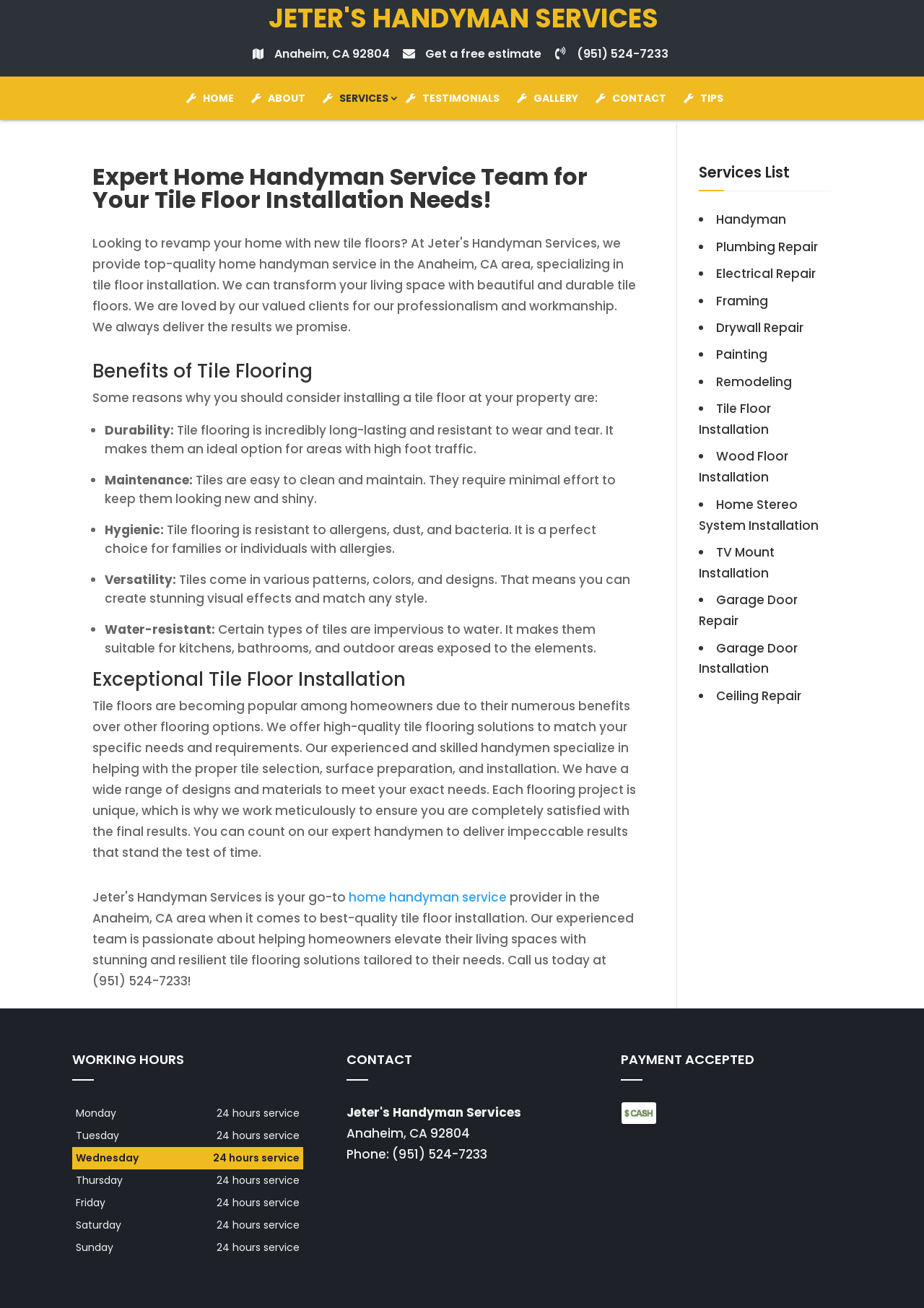Identify the bounding box coordinates of the element that should be clicked to fulfill this task: "Learn more about 'TILE FLOOR INSTALLATION'". The coordinates should be provided as four float numbers between 0 and 1, i.e., [left, top, right, bottom].

[0.756, 0.306, 0.835, 0.335]